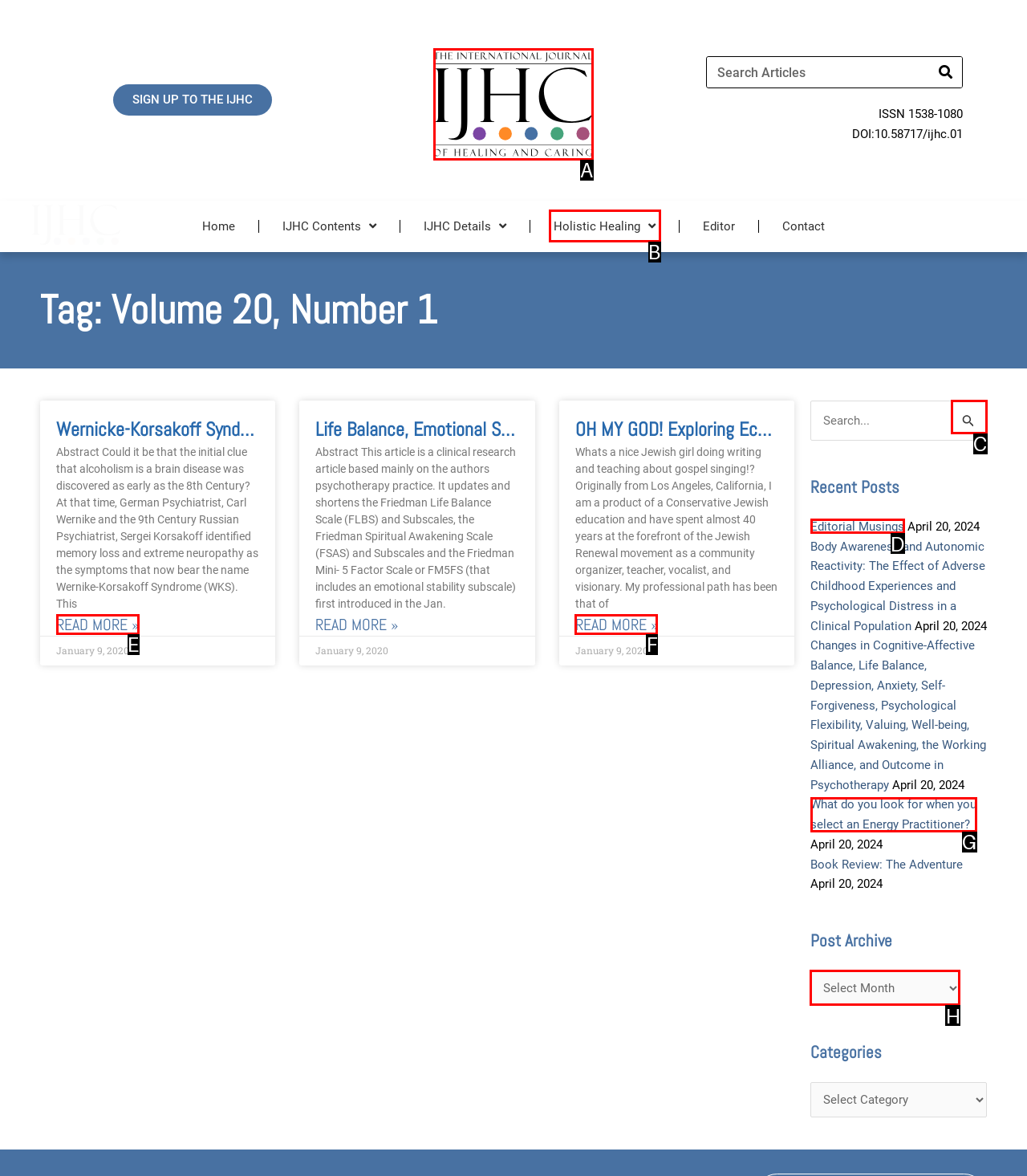Which UI element's letter should be clicked to achieve the task: Select a post from the archive
Provide the letter of the correct choice directly.

H